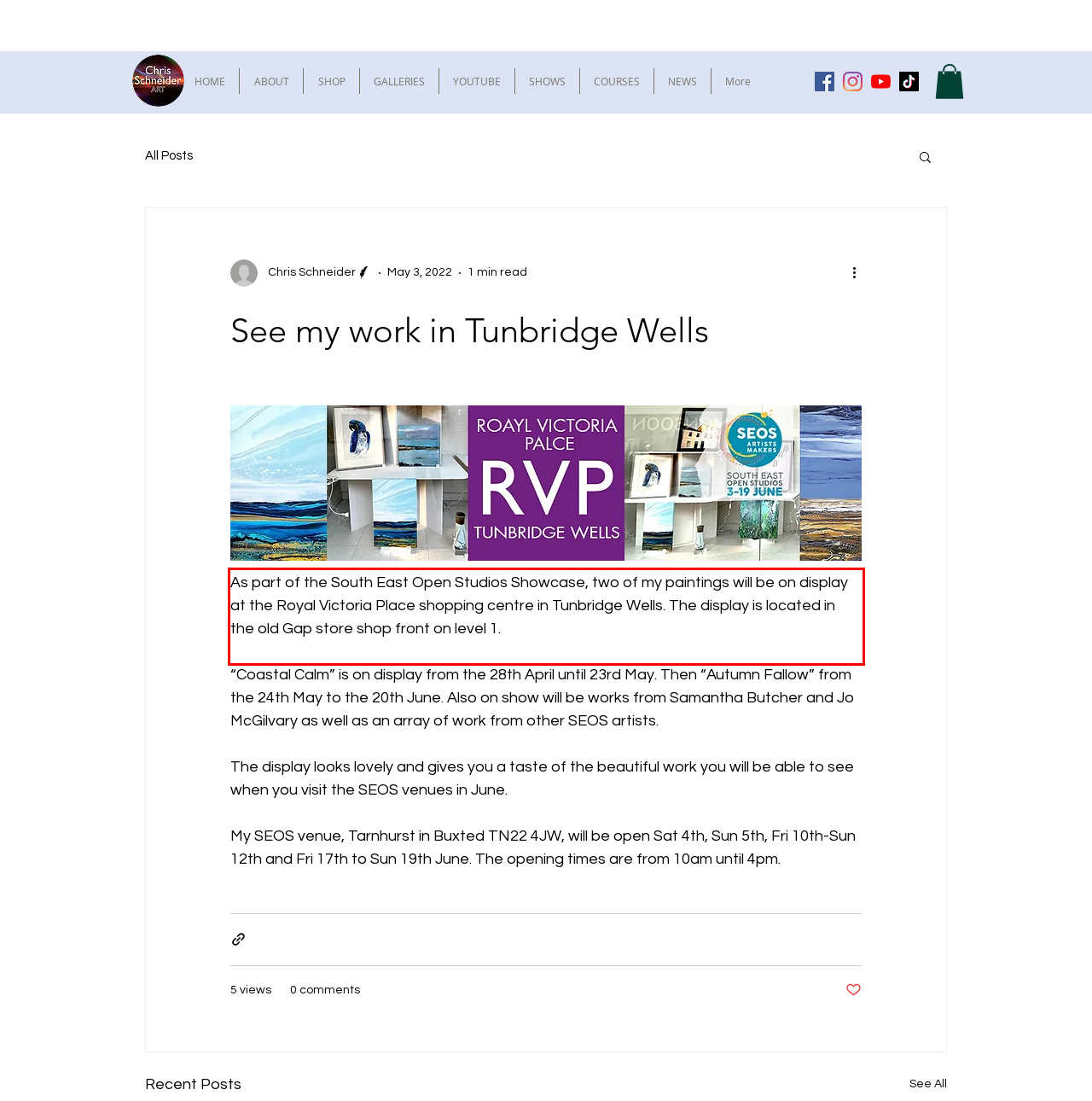The screenshot provided shows a webpage with a red bounding box. Apply OCR to the text within this red bounding box and provide the extracted content.

As part of the South East Open Studios Showcase, two of my paintings will be on display at the Royal Victoria Place shopping centre in Tunbridge Wells. The display is located in the old Gap store shop front on level 1.